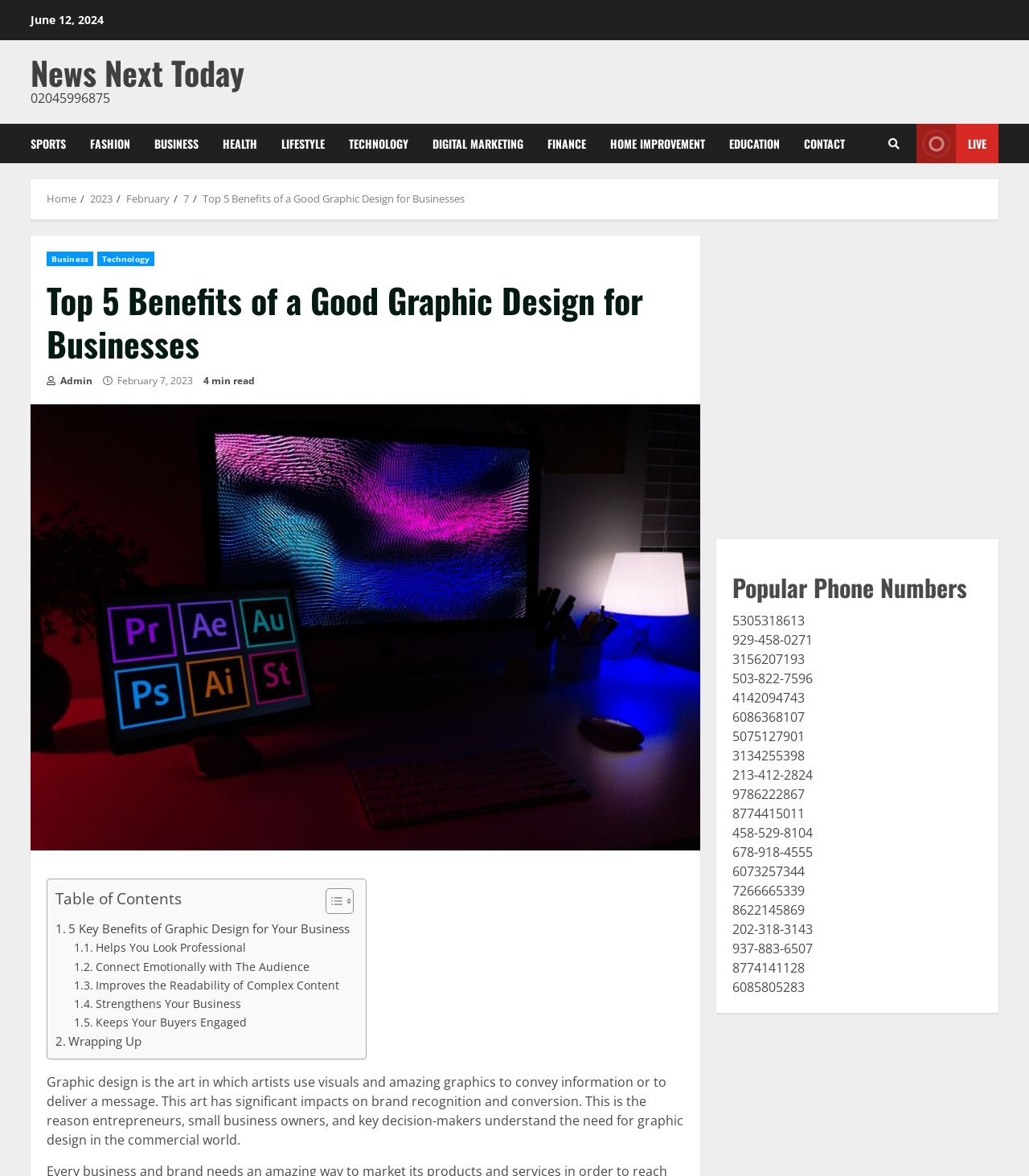Please specify the bounding box coordinates of the clickable region necessary for completing the following instruction: "Click on the 'CONTACT' link". The coordinates must consist of four float numbers between 0 and 1, i.e., [left, top, right, bottom].

[0.77, 0.105, 0.821, 0.139]